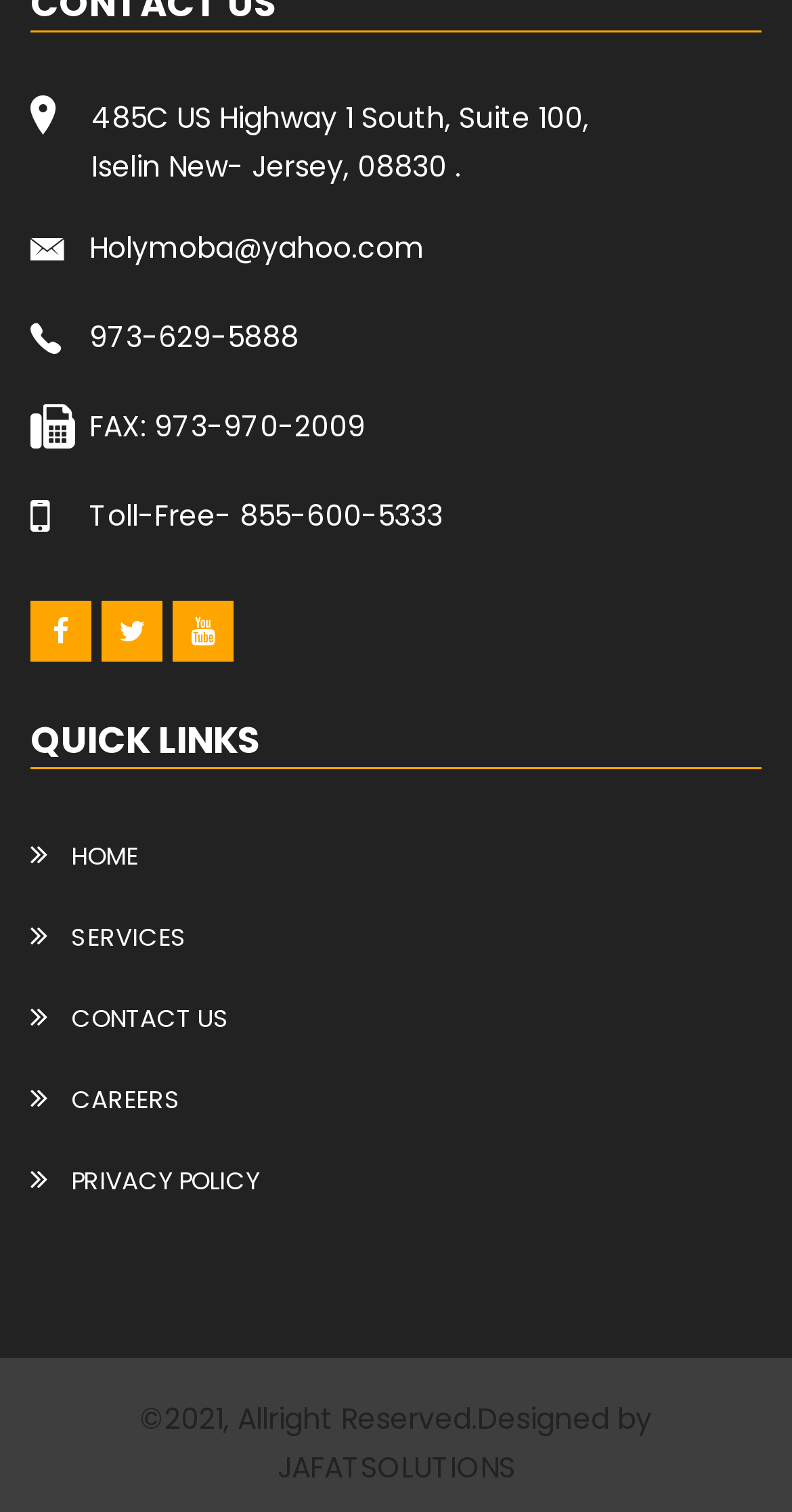What is the toll-free phone number?
Please provide a single word or phrase as your answer based on the screenshot.

855-600-5333